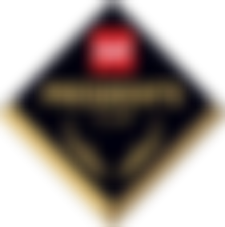What is the background color of the central area?
Look at the webpage screenshot and answer the question with a detailed explanation.

According to the caption, the central area of the logo prominently displays the name 'Presidents Club' in elegant, golden lettering against a rich black background, implying that the background color of the central area is black.